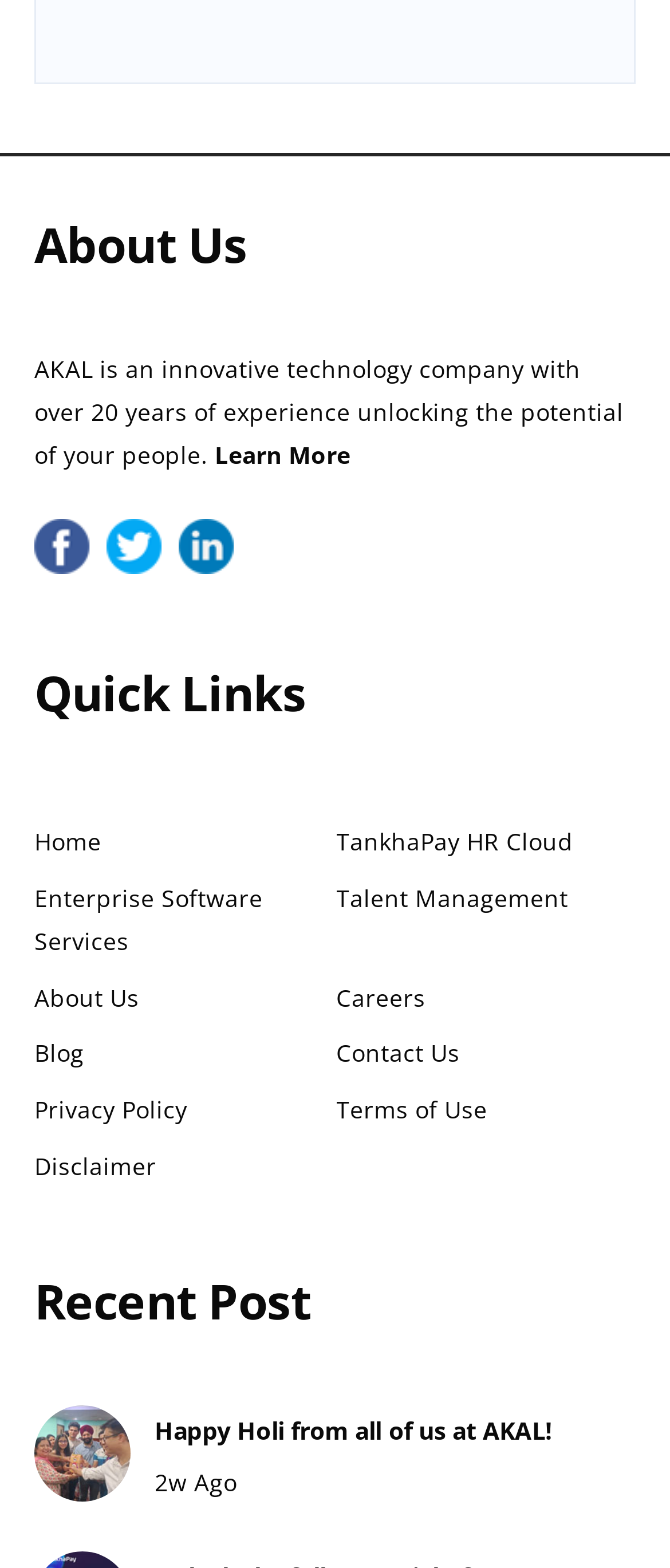Please predict the bounding box coordinates of the element's region where a click is necessary to complete the following instruction: "View the Careers page". The coordinates should be represented by four float numbers between 0 and 1, i.e., [left, top, right, bottom].

[0.501, 0.625, 0.635, 0.646]